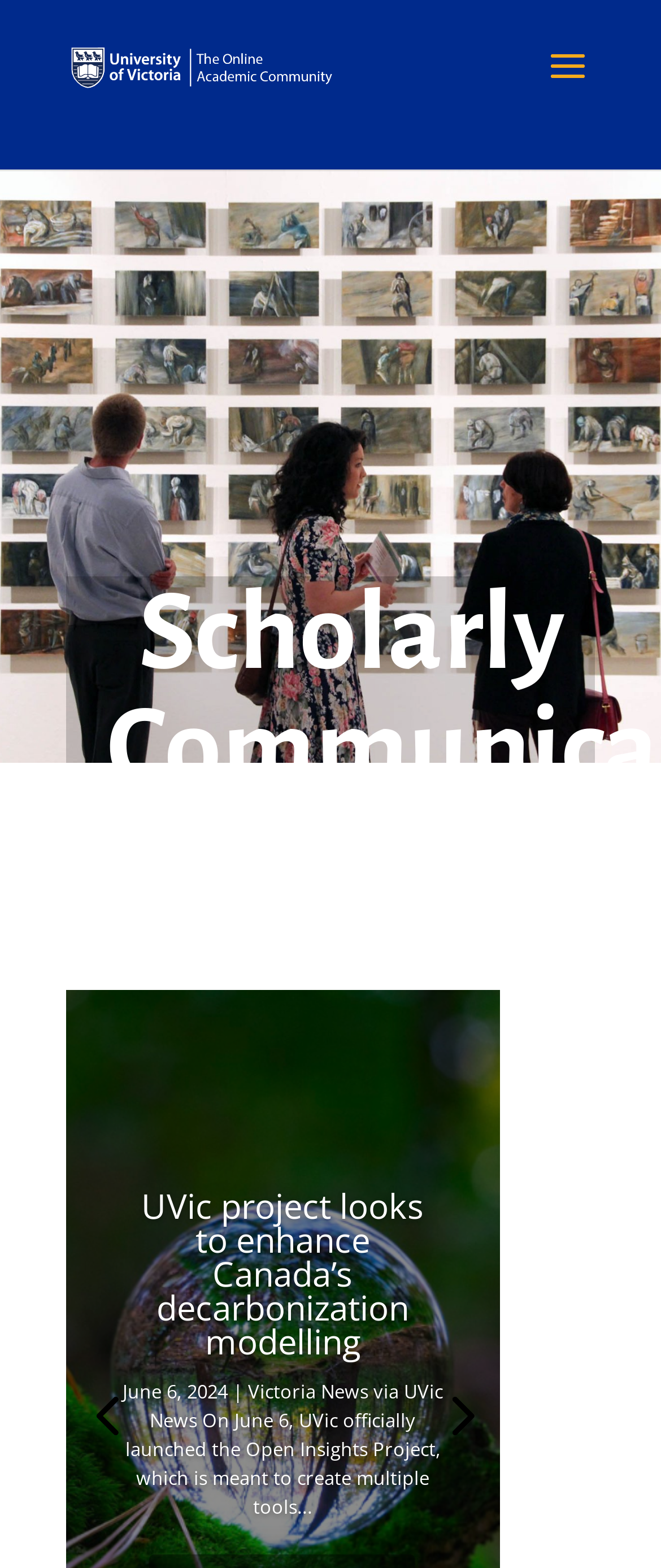Mark the bounding box of the element that matches the following description: "Next".

[0.633, 0.876, 0.756, 0.928]